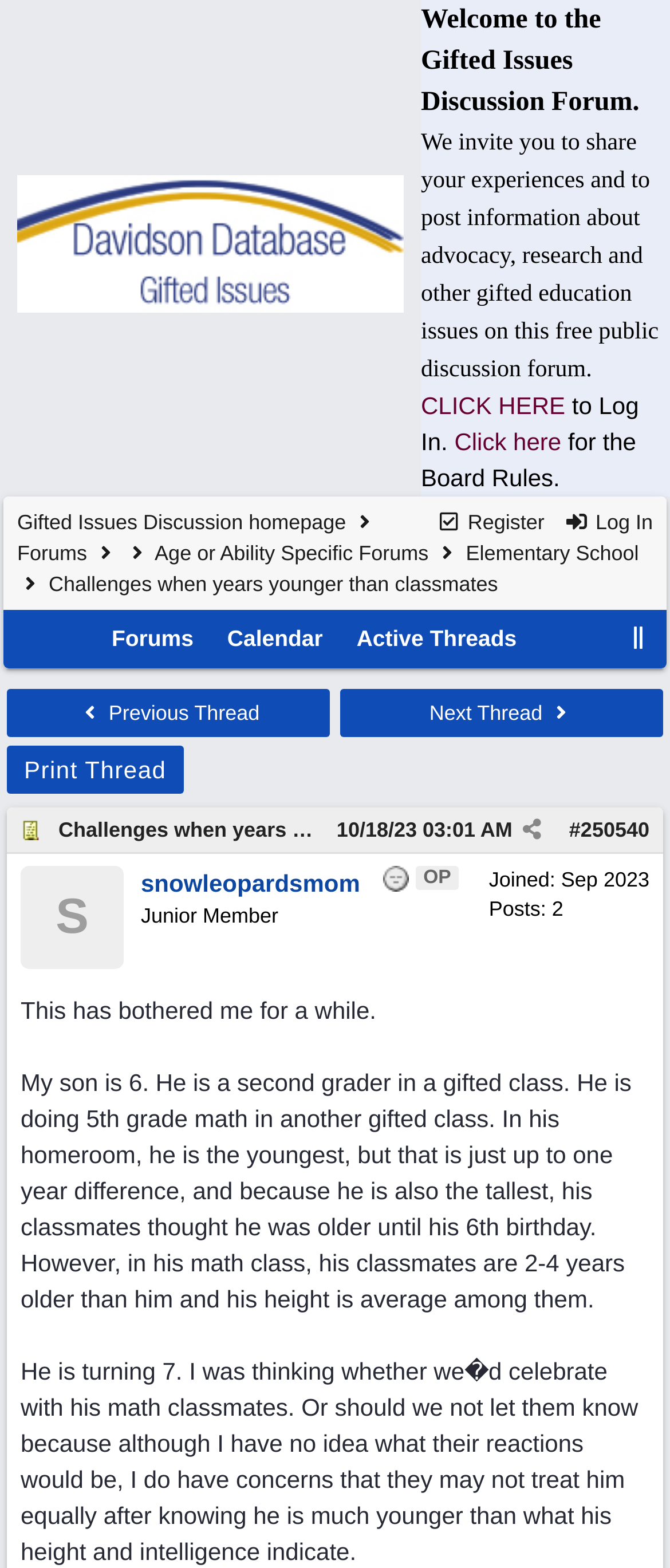Please mark the clickable region by giving the bounding box coordinates needed to complete this instruction: "Click on the 'Register' link".

[0.651, 0.325, 0.813, 0.341]